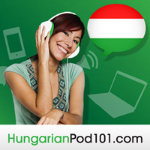Describe all the elements and aspects of the image comprehensively.

The image features a smiling woman wearing headphones, representing the Hungarian language learning platform HungarianPod101.com. She is depicted against a vibrant green background, highlighting elements that symbolize digital learning, such as a laptop and smartphone. Above her, a speech bubble displays the Hungarian flag, emphasizing the focus on Hungarian language acquisition. The branding at the bottom reinforces the identity of HungarianPod101.com, making it clear that this resource is dedicated to helping learners engage with the Hungarian language through accessible online methods.